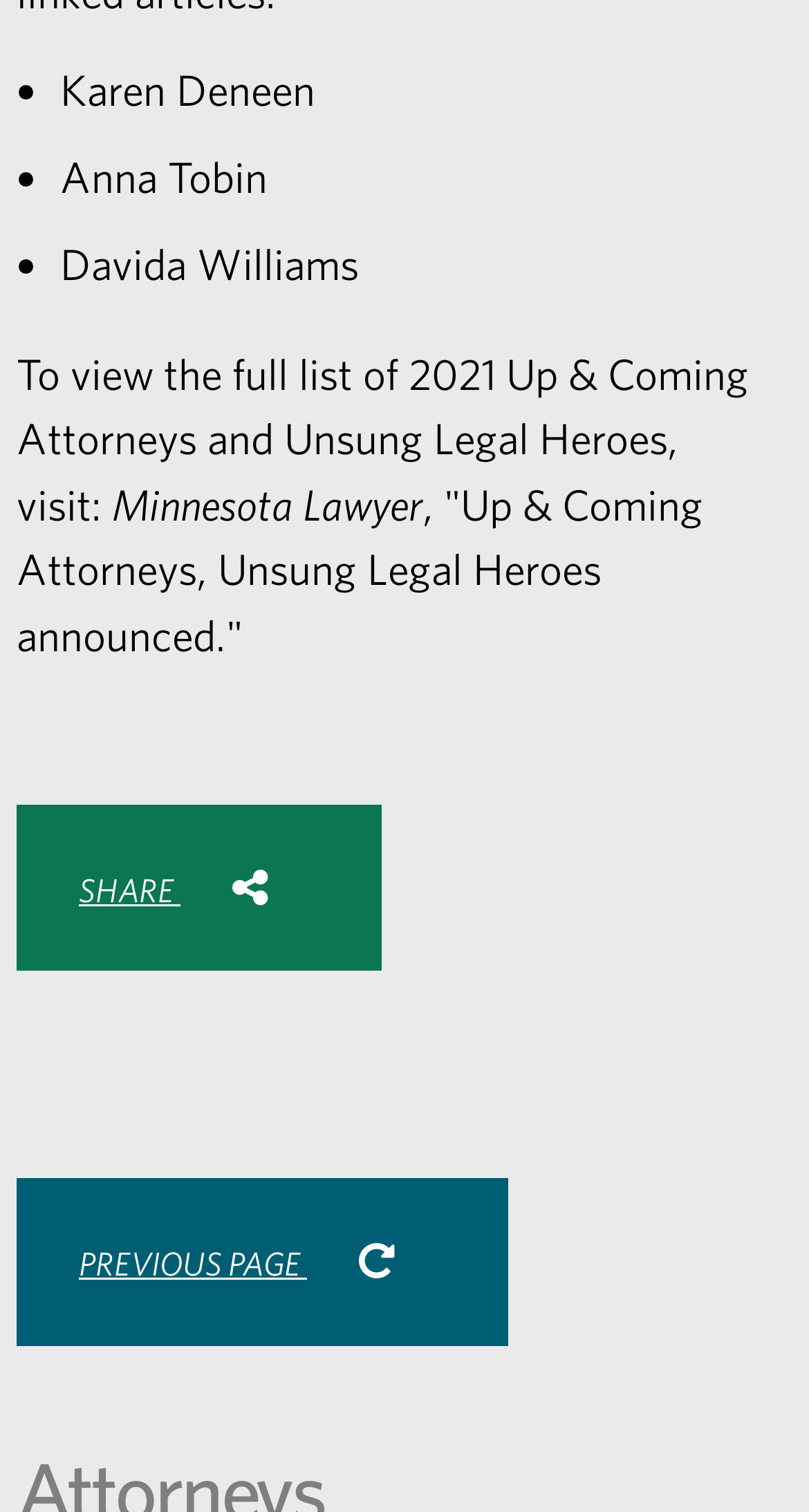Find the bounding box coordinates of the element you need to click on to perform this action: 'Go to the previous page'. The coordinates should be represented by four float values between 0 and 1, in the format [left, top, right, bottom].

[0.021, 0.78, 0.628, 0.89]